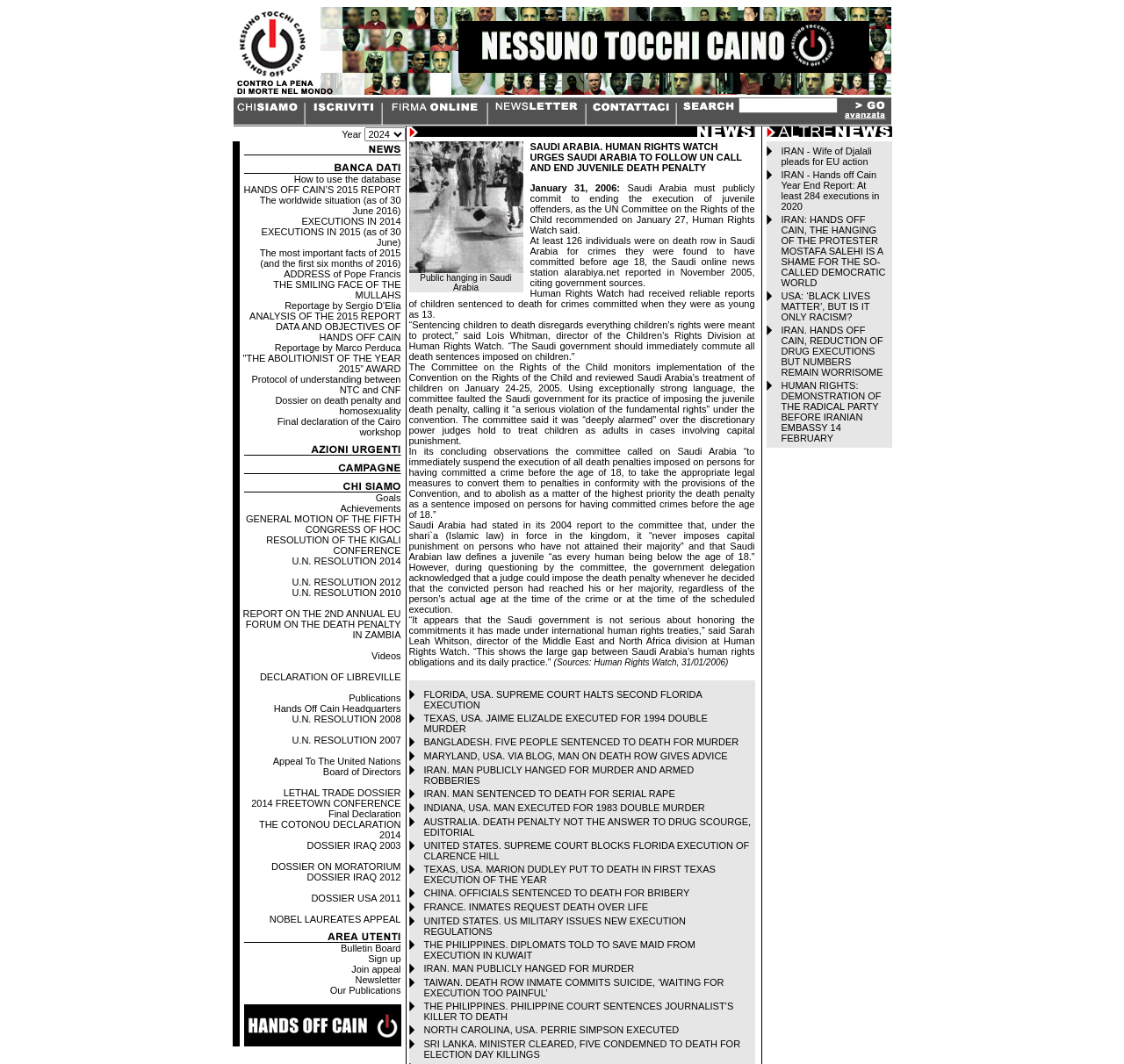Identify the bounding box coordinates of the area you need to click to perform the following instruction: "Learn about the team".

None